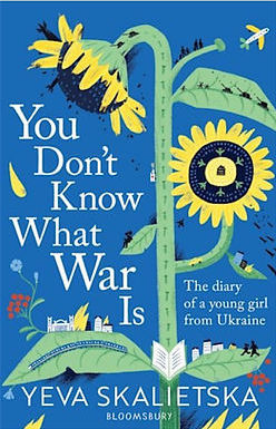Generate an elaborate caption that includes all aspects of the image.

The image showcases the cover of the book "You Don’t Know What War Is: The Diary of a Young Girl from Ukraine," authored by Yeva Skalietska. The cover features a striking design with a vibrant blue background adorned with playful illustrations, including sunflowers and symbolic elements that evoke themes of resilience and childhood amidst conflict. Prominently displayed is the title of the book at the top, followed by a subtitle that underscores its poignant nature. The author's name, "Yeva Skalietska," is presented at the bottom. This book has received recognition, including the Special Prize for Young Authors, highlighting its significance and the powerful narrative it conveys regarding the experiences of children affected by war.